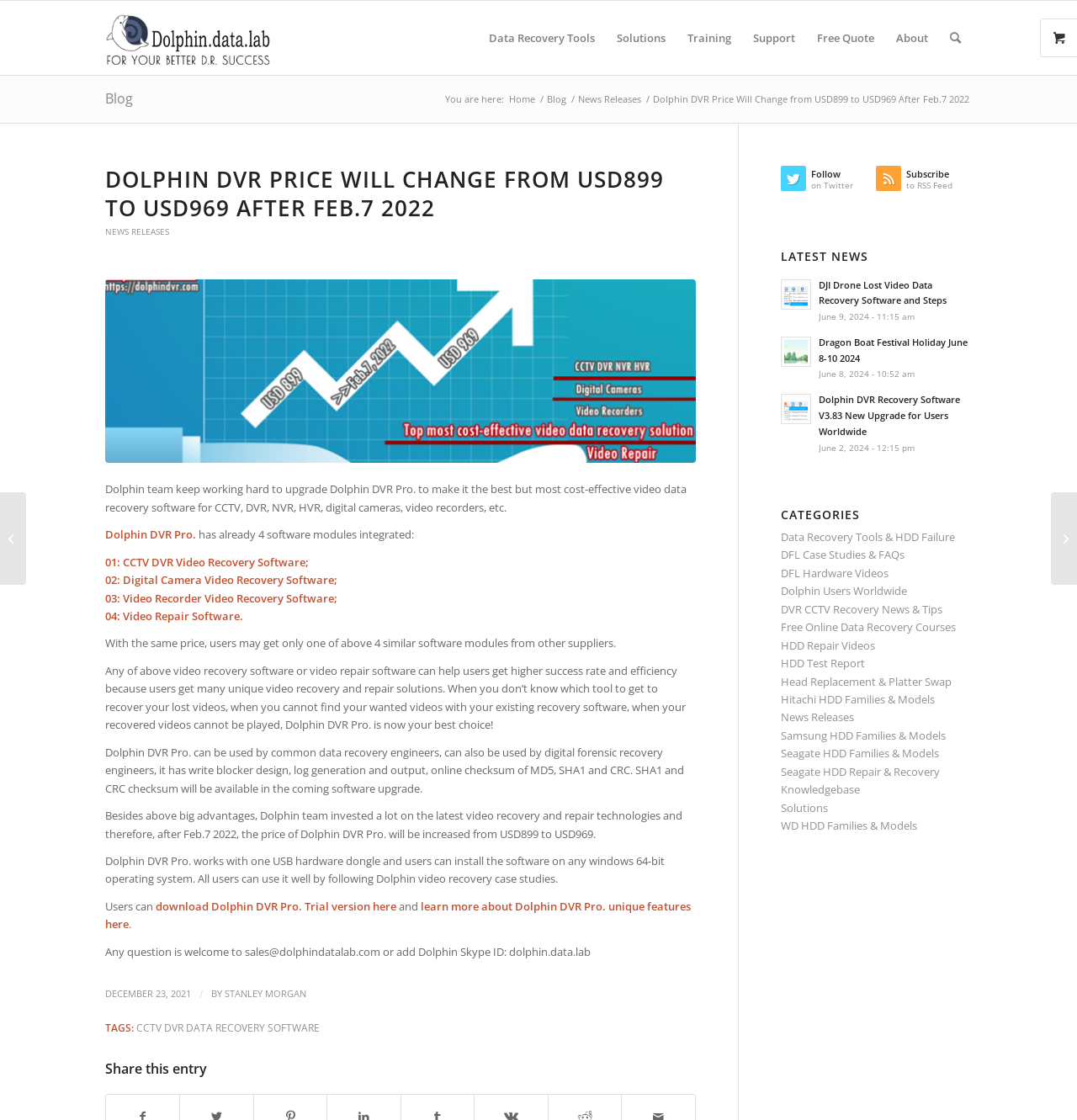Please locate the clickable area by providing the bounding box coordinates to follow this instruction: "Read the article 'The importance of widening participation'".

None